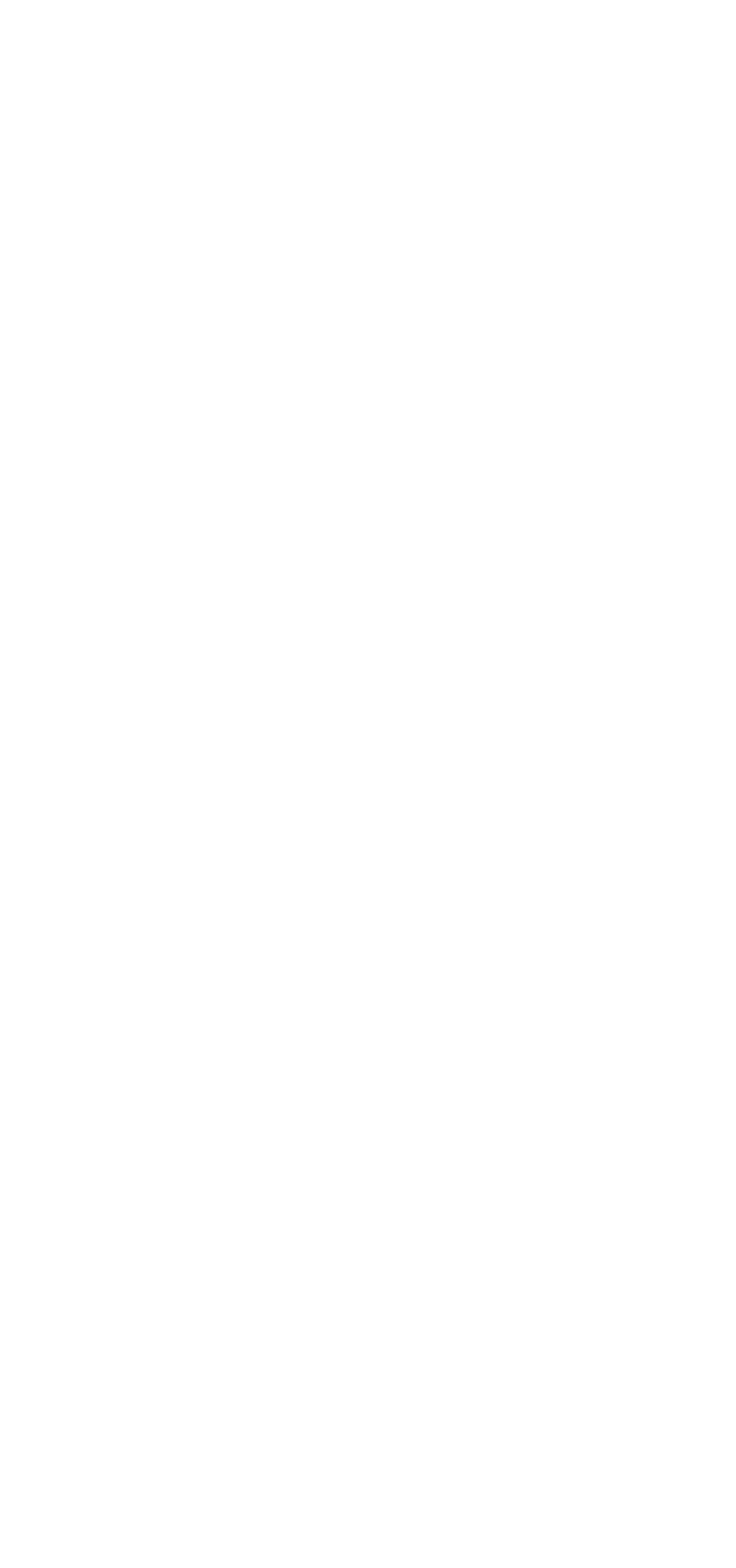Please specify the coordinates of the bounding box for the element that should be clicked to carry out this instruction: "Check Creative Commons License". The coordinates must be four float numbers between 0 and 1, formatted as [left, top, right, bottom].

[0.641, 0.612, 0.867, 0.65]